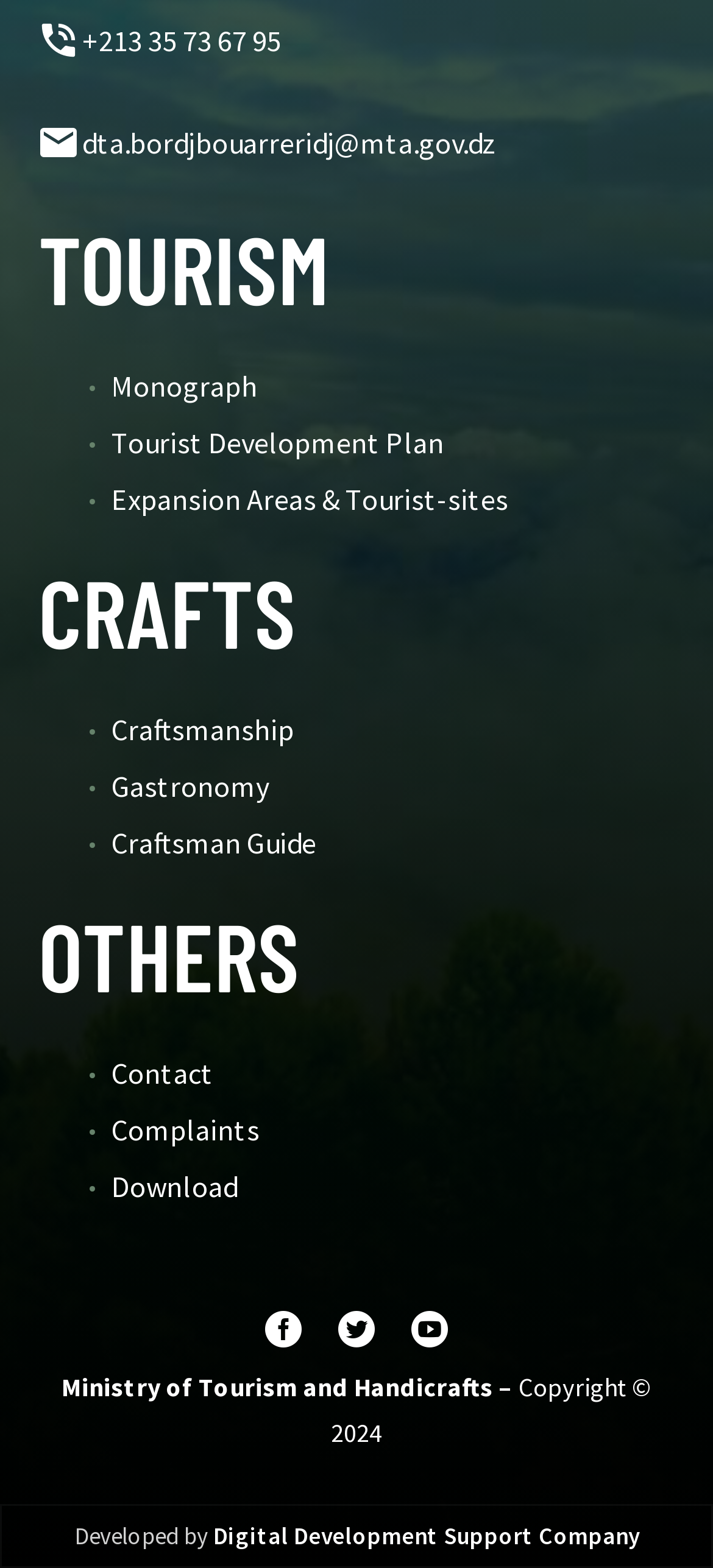Extract the bounding box coordinates of the UI element described by: "Craftsmanship". The coordinates should include four float numbers ranging from 0 to 1, e.g., [left, top, right, bottom].

[0.156, 0.453, 0.413, 0.476]